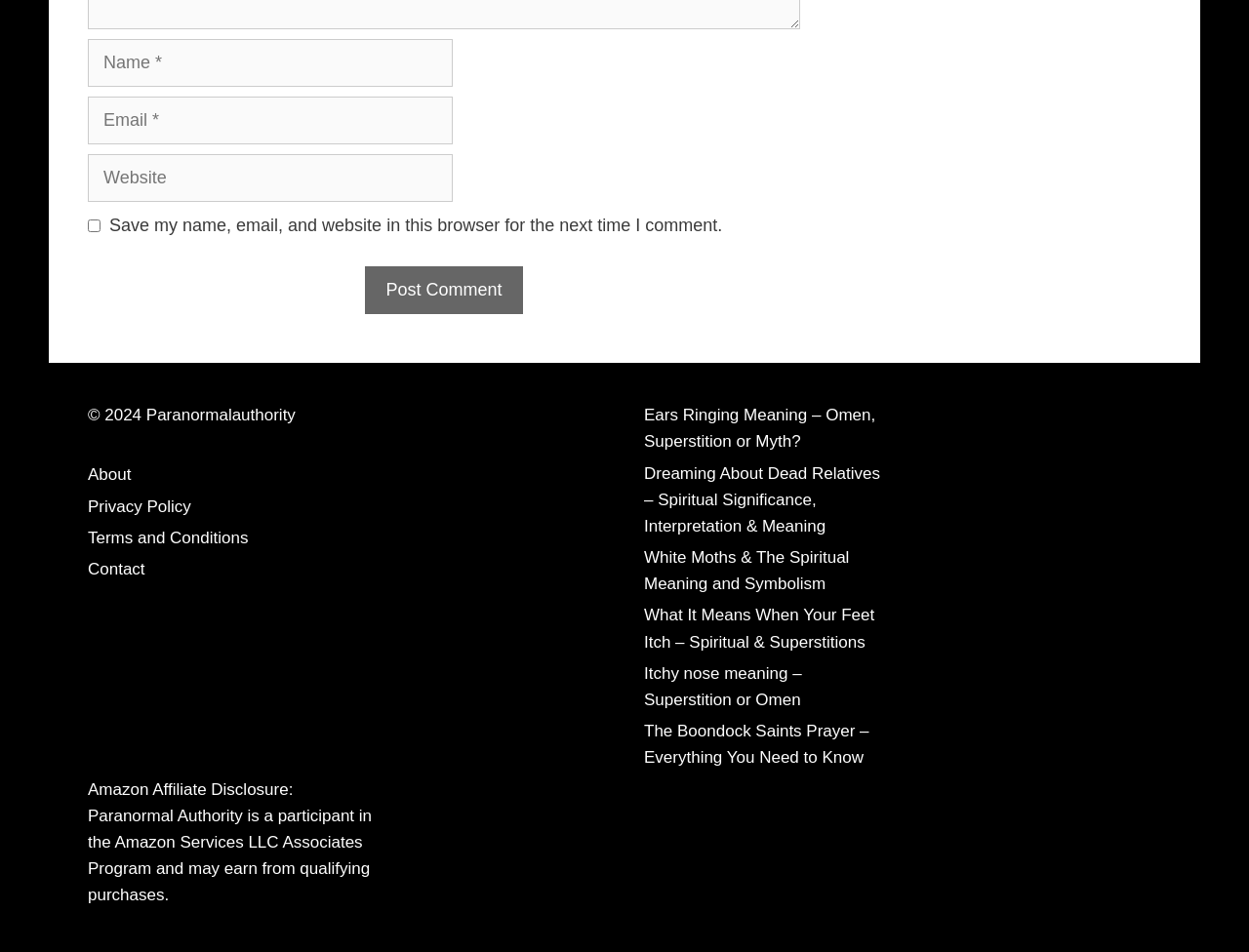Find the bounding box coordinates of the element I should click to carry out the following instruction: "Enter your name".

[0.07, 0.041, 0.362, 0.092]